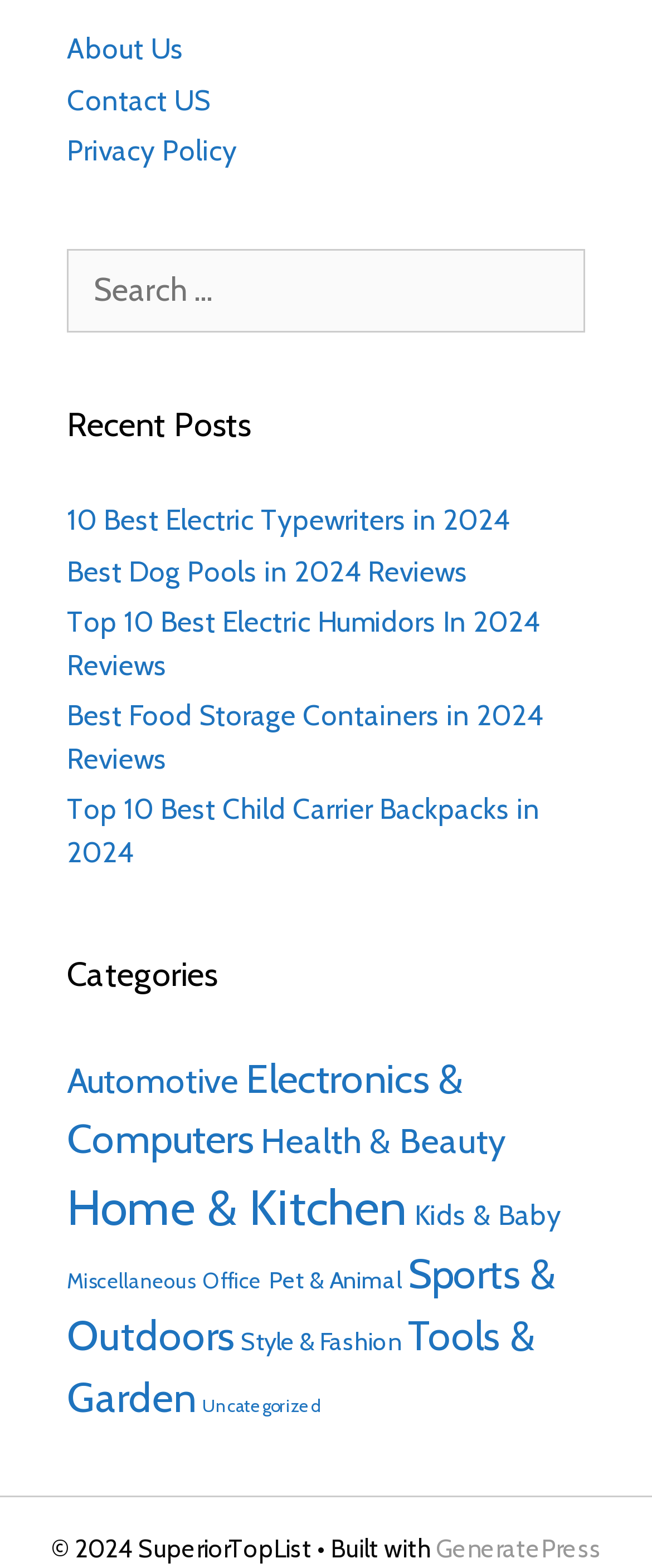What is the name of the theme used to build the website?
Identify the answer in the screenshot and reply with a single word or phrase.

GeneratePress